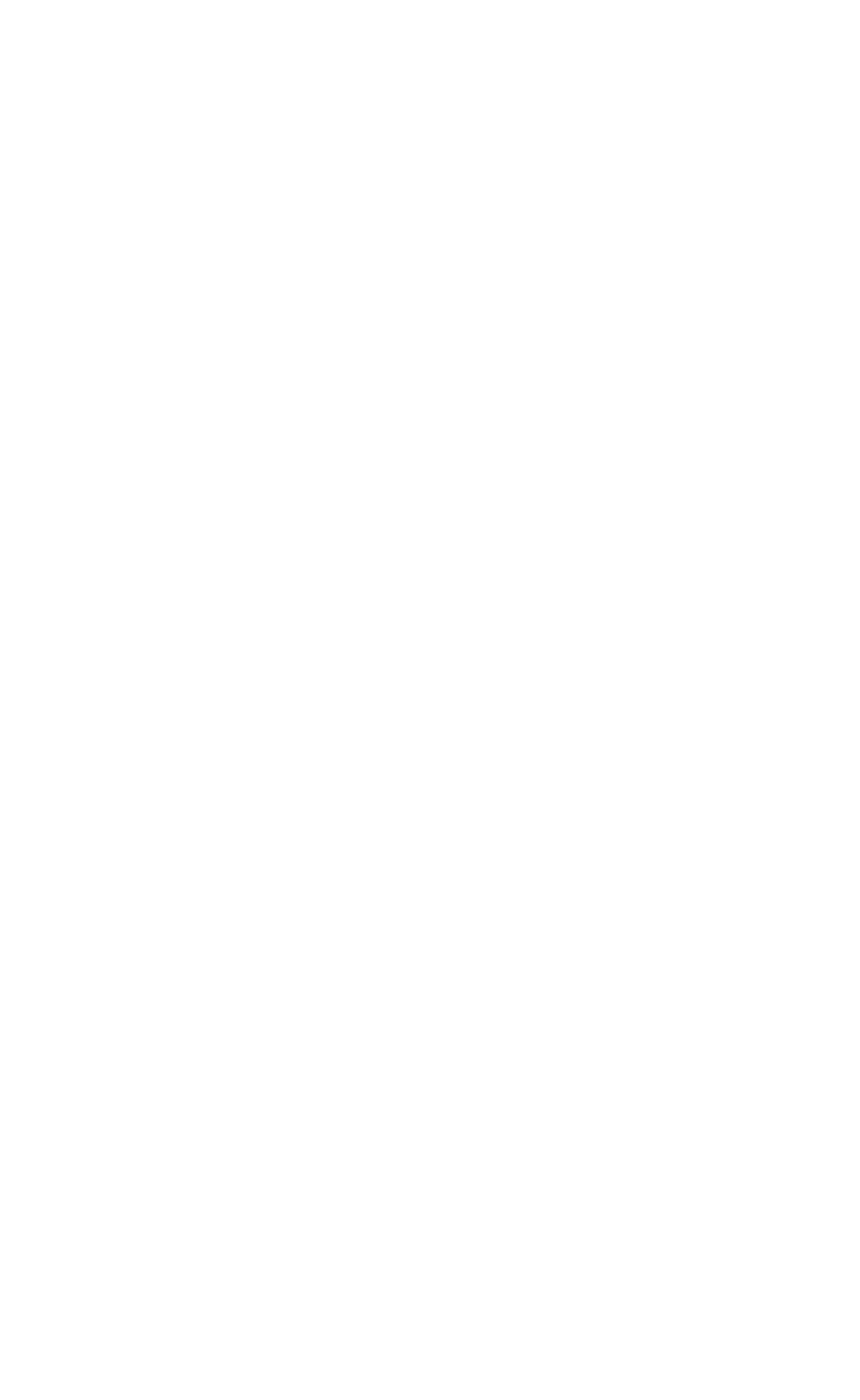What is the URL of the link with 100 items?
From the screenshot, provide a brief answer in one word or phrase.

https://sipil.ub.ac.id/assets/css/